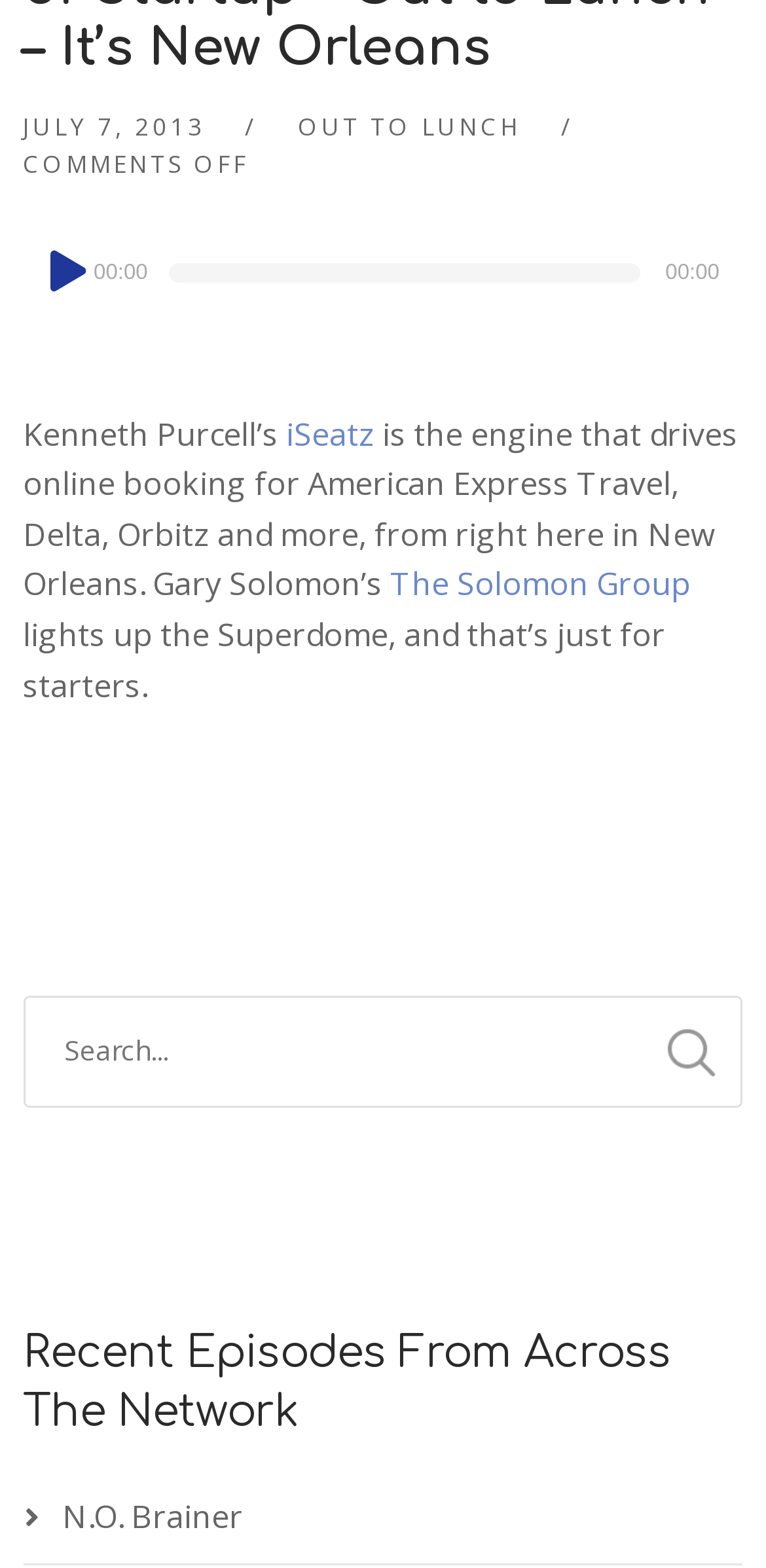Refer to the image and offer a detailed explanation in response to the question: What is the date mentioned at the top?

The date 'July 7, 2013' is mentioned at the top of the webpage, which can be found in the StaticText element with the bounding box coordinates [0.03, 0.07, 0.268, 0.092].